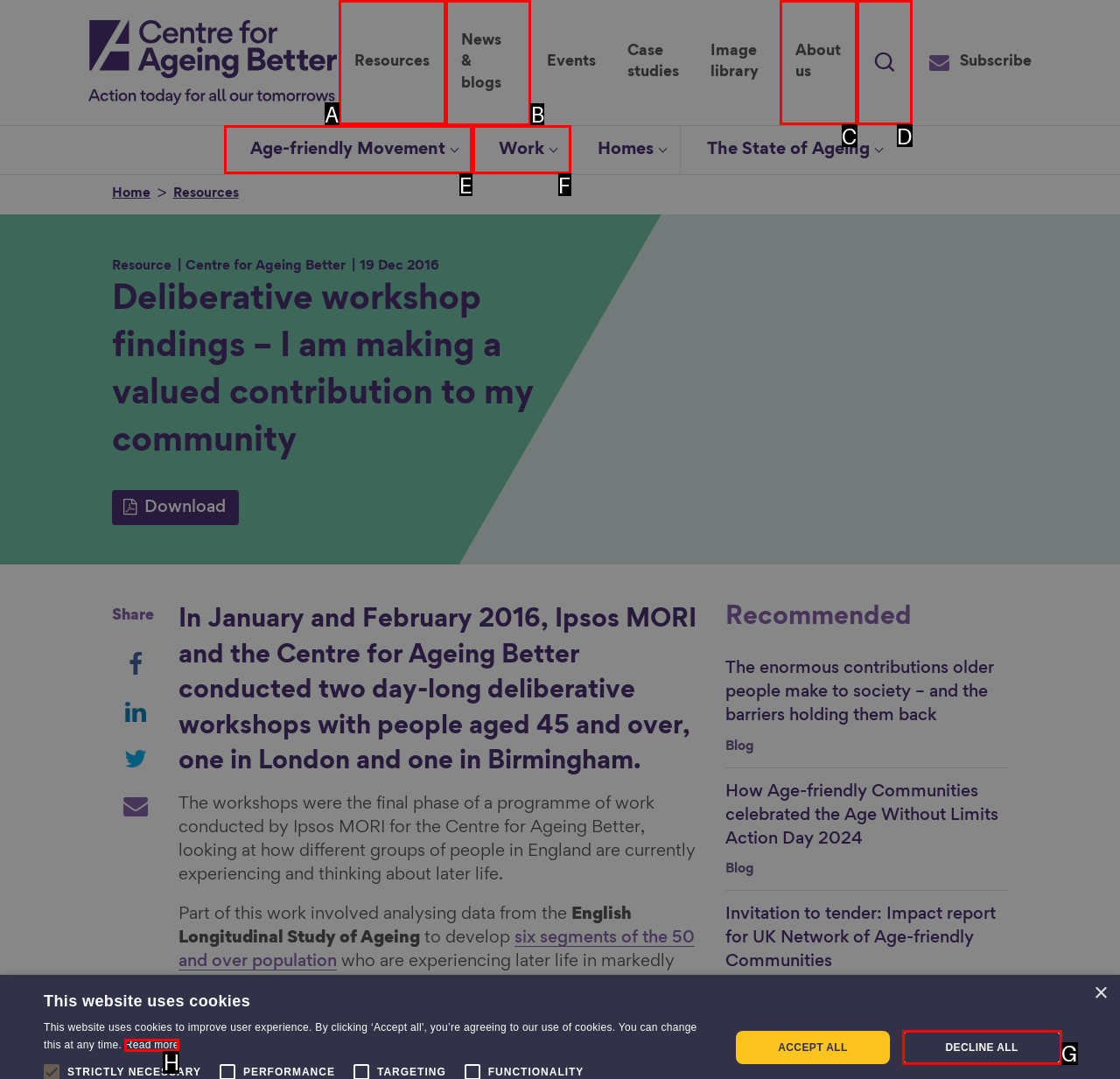Provide the letter of the HTML element that you need to click on to perform the task: Read the news and blogs.
Answer with the letter corresponding to the correct option.

B